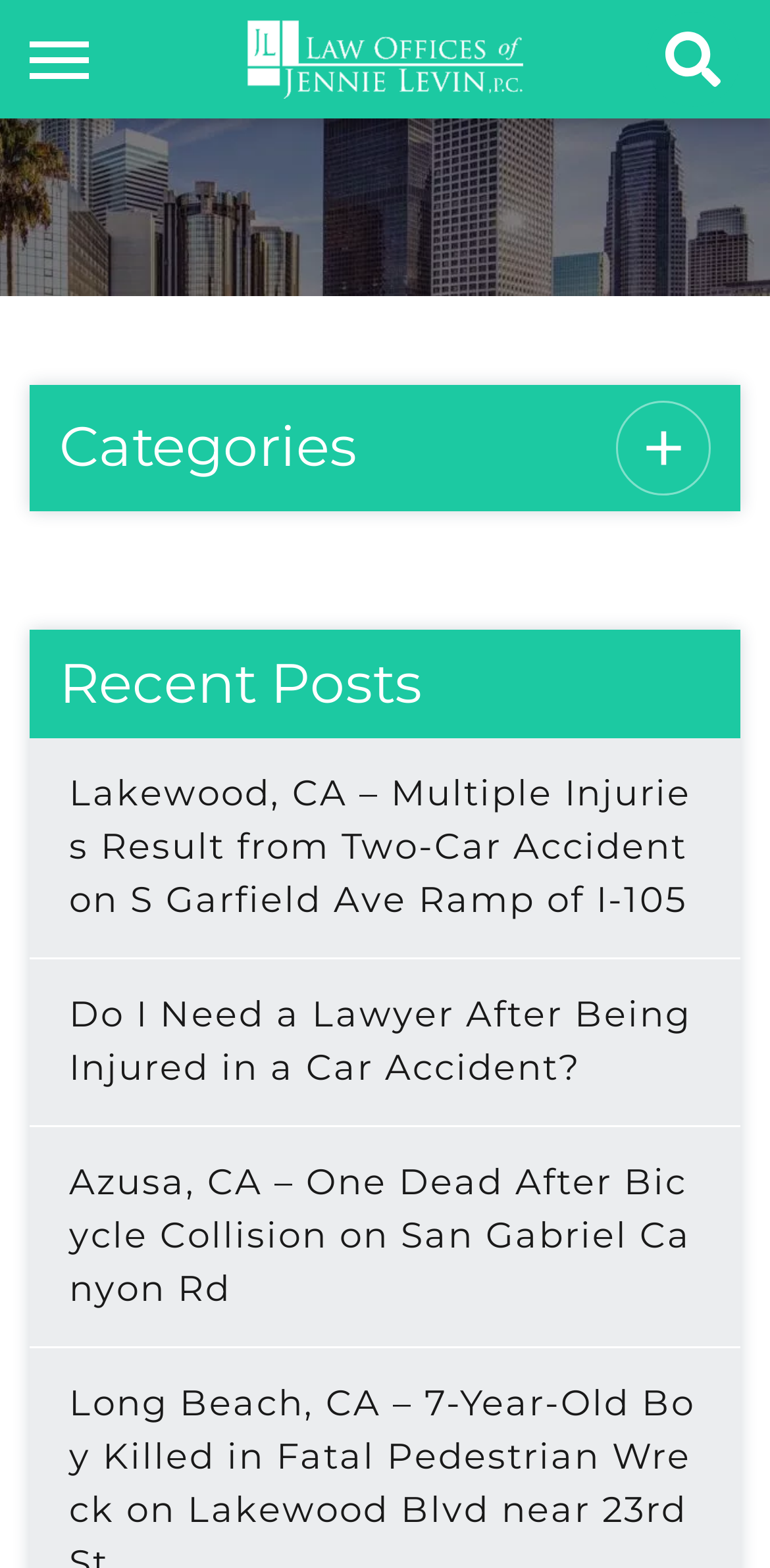Locate the bounding box of the UI element described by: "alt="Los Angeles Personal Injury Attorney"" in the given webpage screenshot.

[0.321, 0.013, 0.679, 0.063]